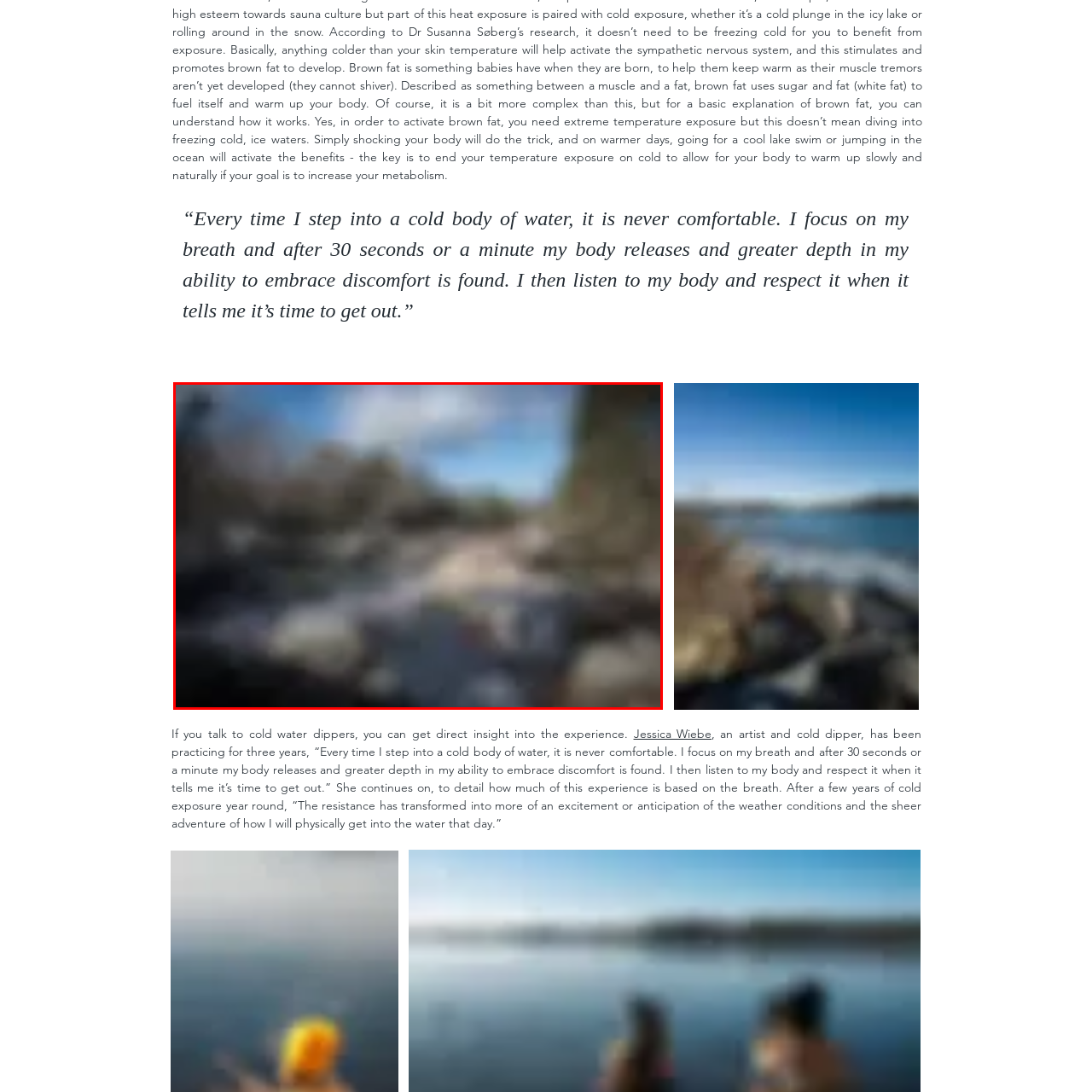What is the purpose of the surrounding wilderness?
Please analyze the image within the red bounding box and respond with a detailed answer to the question.

According to the caption, the surrounding wilderness not only enhances the beauty of the location but also serves as a testament to the adventurous spirit of cold-water enthusiasts seeking to connect deeply with nature while practicing resilience and mindfulness through their cold dips.